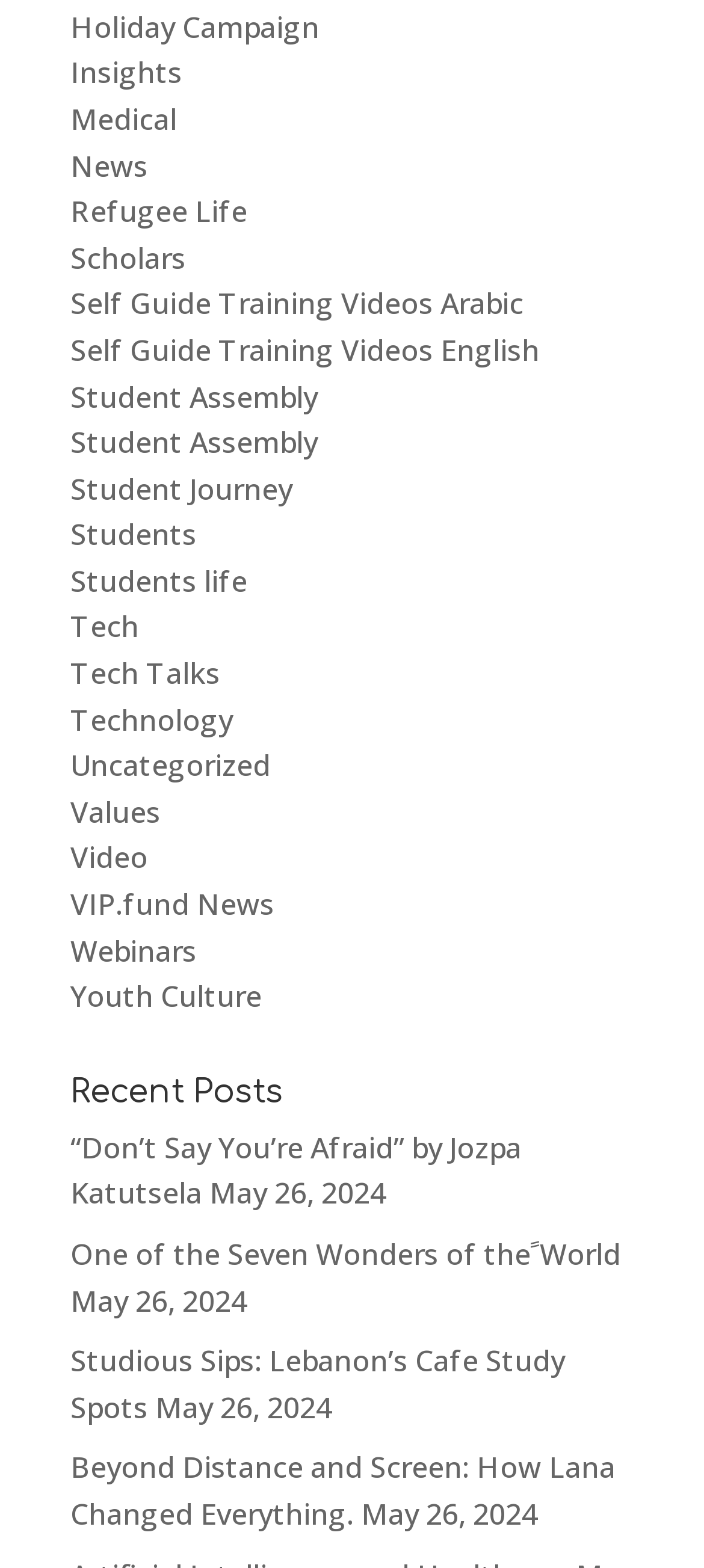Determine the bounding box coordinates of the region I should click to achieve the following instruction: "Click on Holiday Campaign". Ensure the bounding box coordinates are four float numbers between 0 and 1, i.e., [left, top, right, bottom].

[0.1, 0.004, 0.454, 0.03]